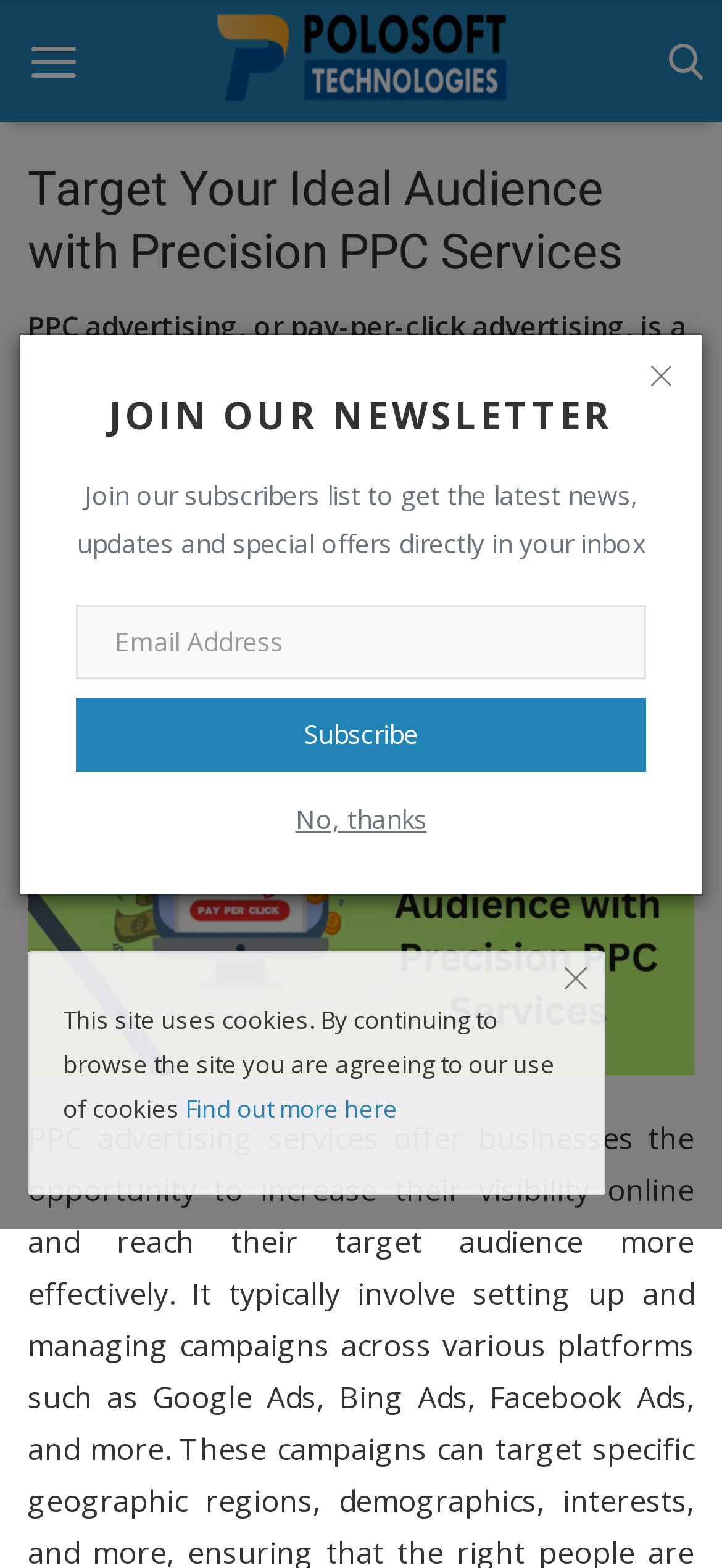Can you specify the bounding box coordinates for the region that should be clicked to fulfill this instruction: "Read more about Digital Marketing".

[0.038, 0.358, 0.328, 0.393]